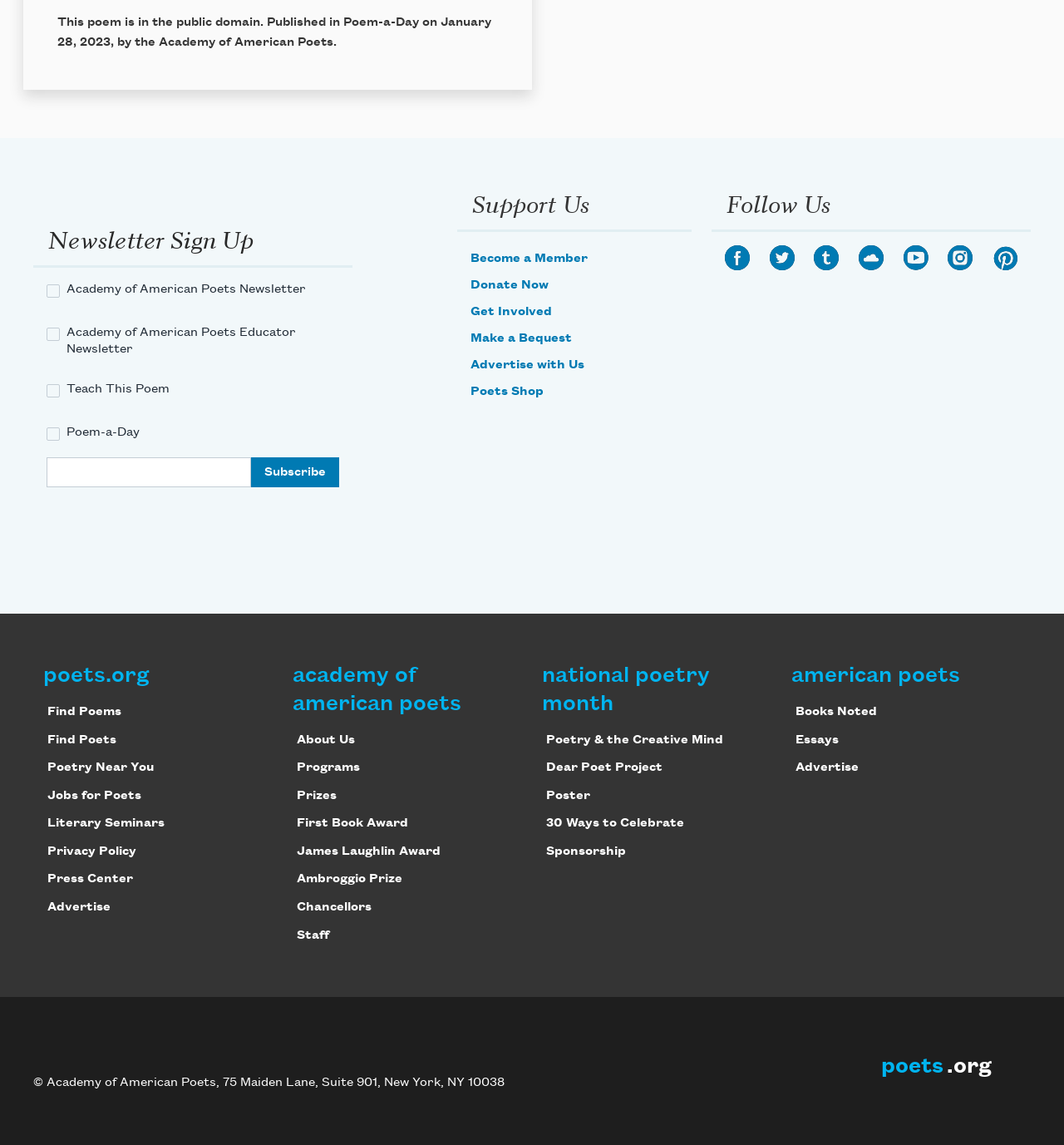What is the address of the Academy of American Poets?
Using the image as a reference, answer the question with a short word or phrase.

75 Maiden Lane, Suite 901, New York, NY 10038